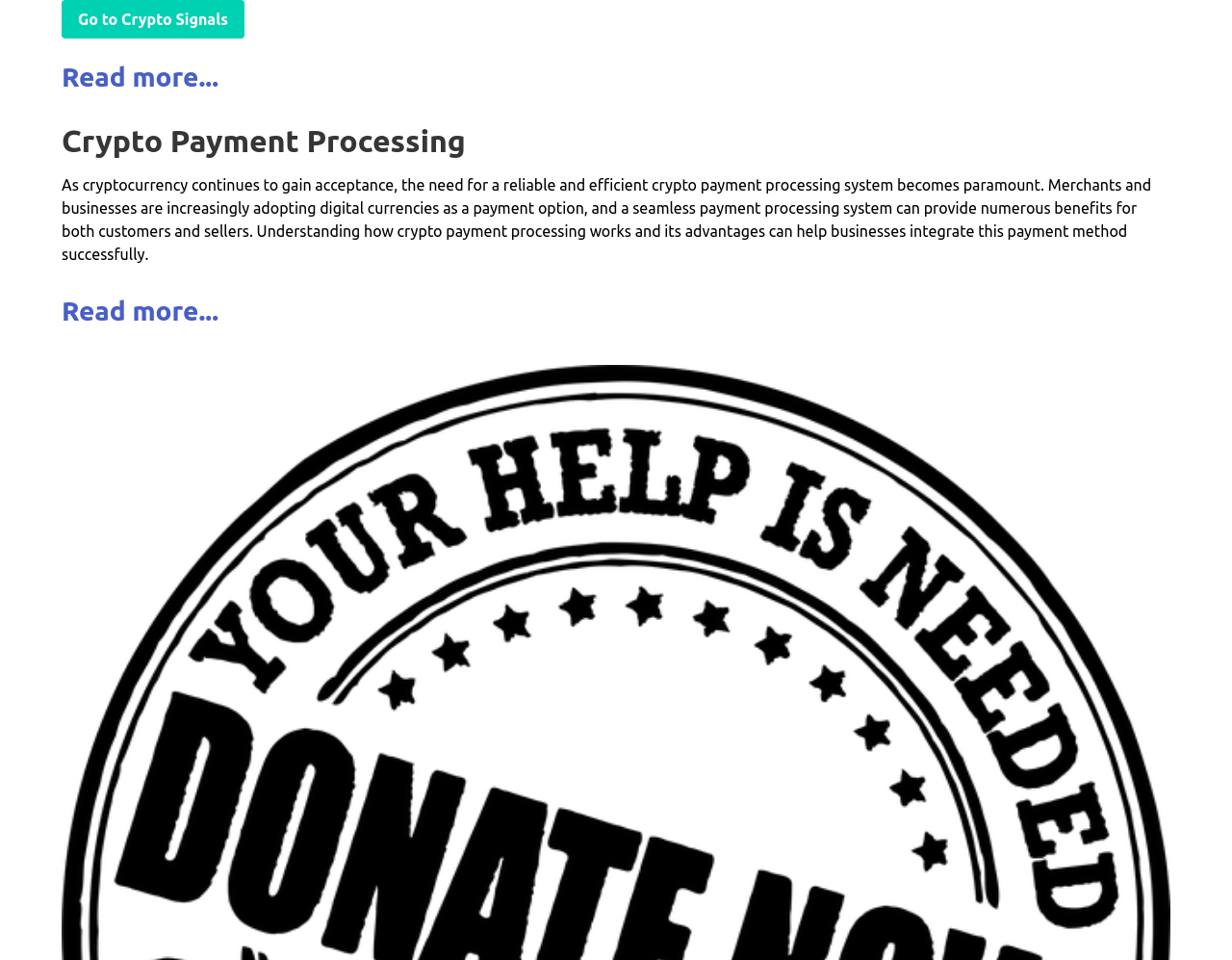Respond concisely with one word or phrase to the following query:
Is there a link to Crypto Signals?

Yes